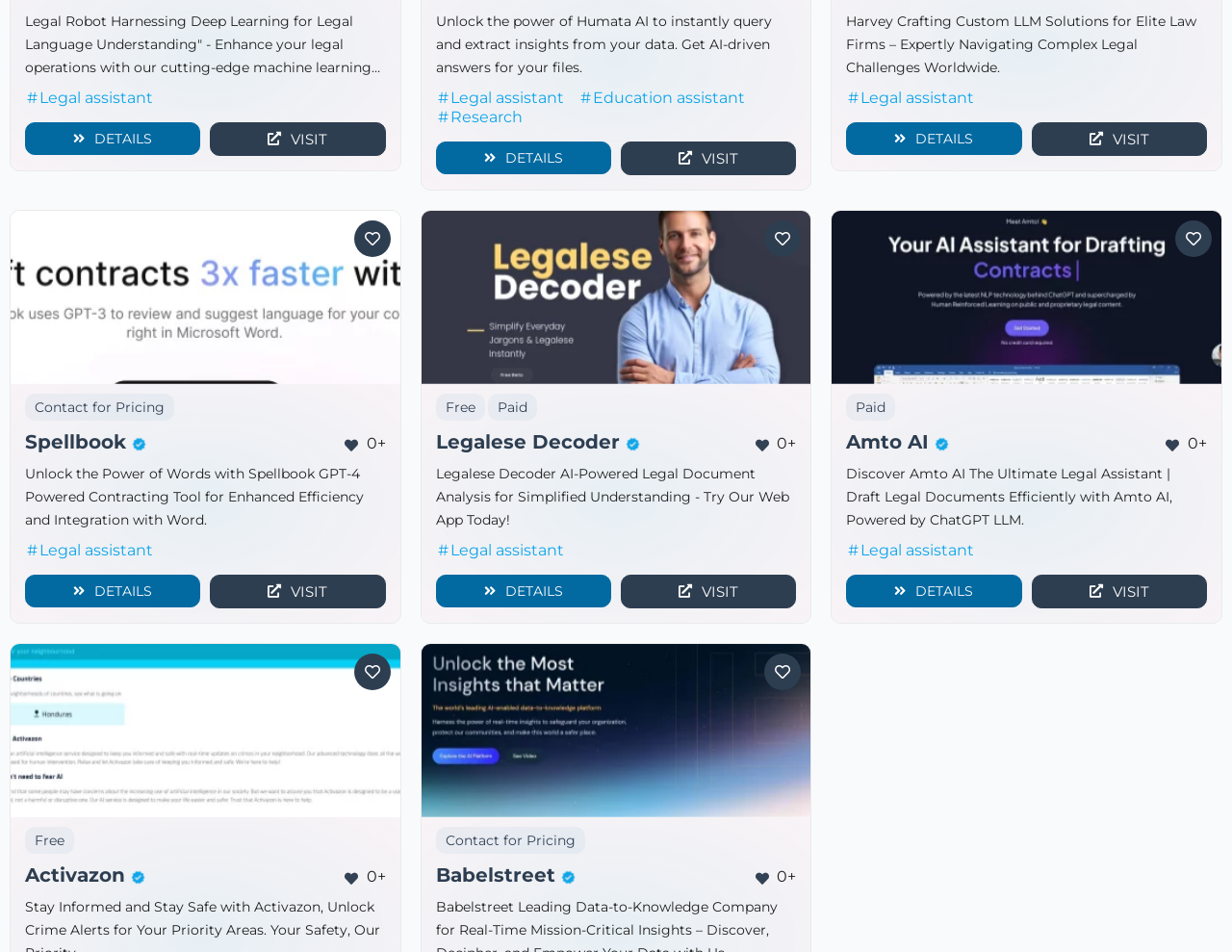Locate the bounding box coordinates of the element that needs to be clicked to carry out the instruction: "Explore Amto AI". The coordinates should be given as four float numbers ranging from 0 to 1, i.e., [left, top, right, bottom].

[0.687, 0.604, 0.829, 0.638]